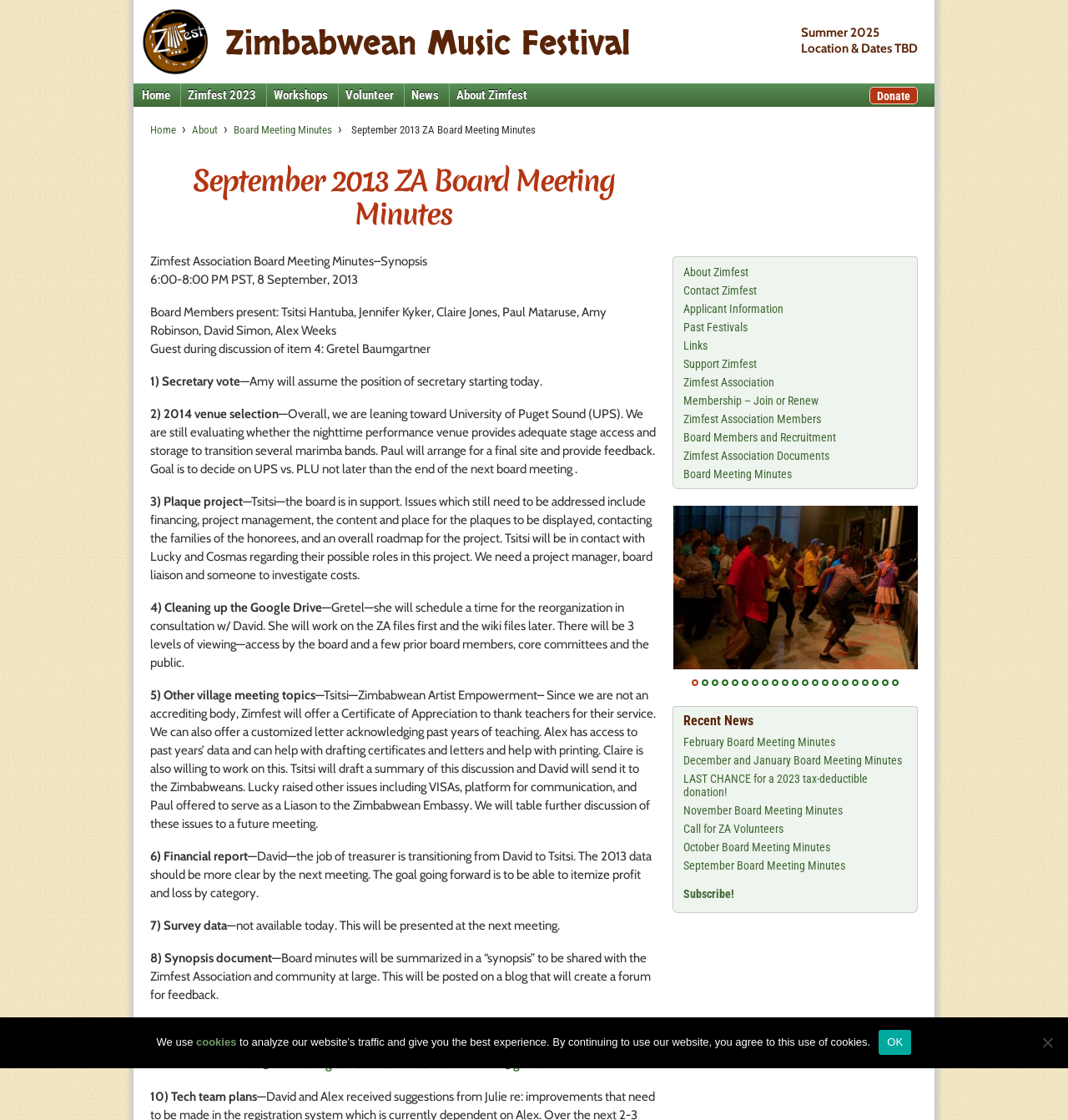Provide a thorough and detailed response to the question by examining the image: 
How many links are there in the sidebar?

I found the answer by counting the links in the sidebar, which include 'About Zimfest', 'Contact Zimfest', 'Applicant Information', and so on, up to 'Board Meeting Minutes'.